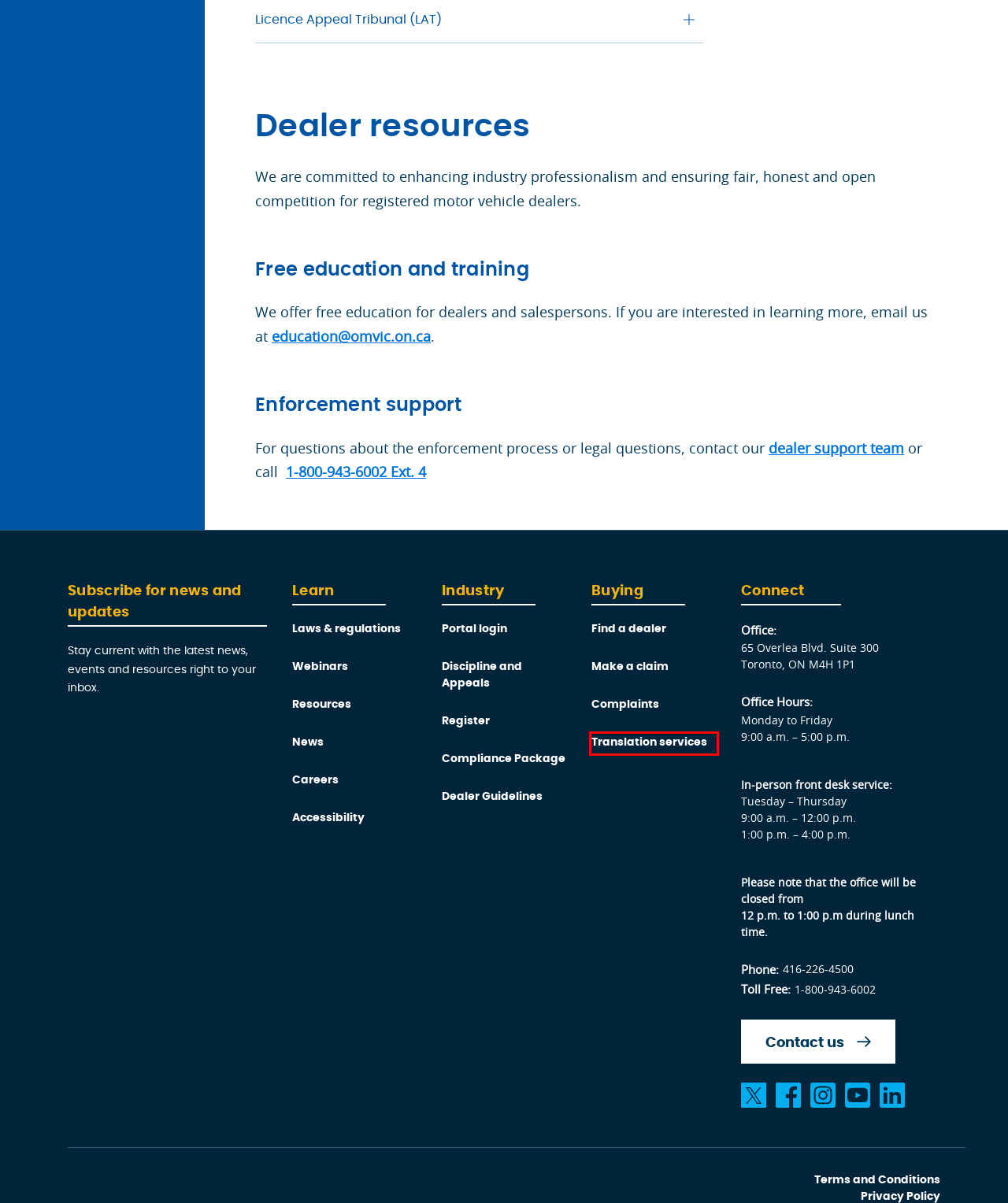A screenshot of a webpage is given, marked with a red bounding box around a UI element. Please select the most appropriate webpage description that fits the new page after clicking the highlighted element. Here are the candidates:
A. Complaints | OMVIC
B. Compliance Package | OMVIC
C. Contact | OMVIC
D. Careers | OMVIC
E. Webinars | OMVIC
F. Terms and Conditions | OMVIC
G. Translation Service | OMVIC
H. Dealer Guidelines | OMVIC

G